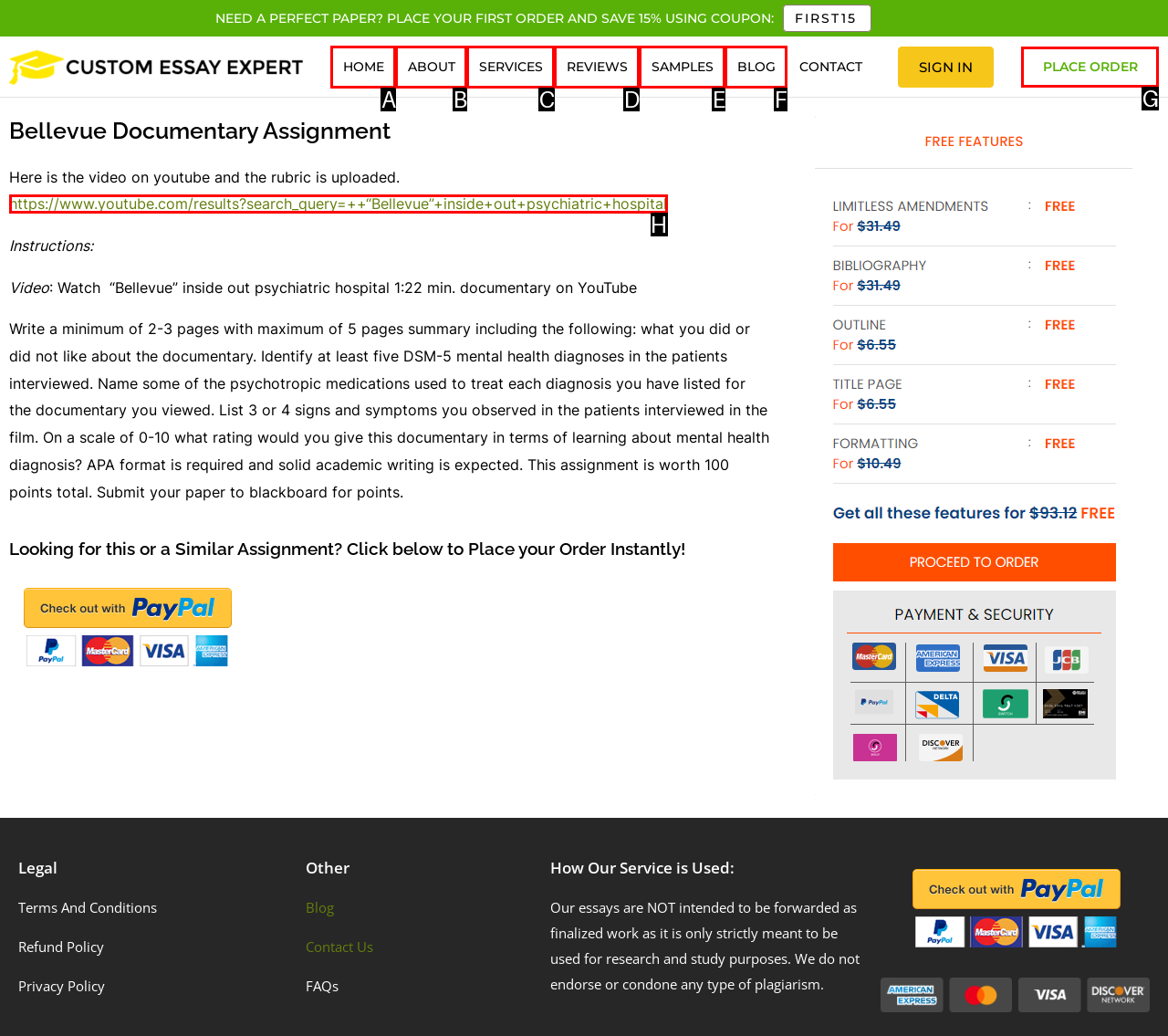Given the description: Blog, select the HTML element that best matches it. Reply with the letter of your chosen option.

F